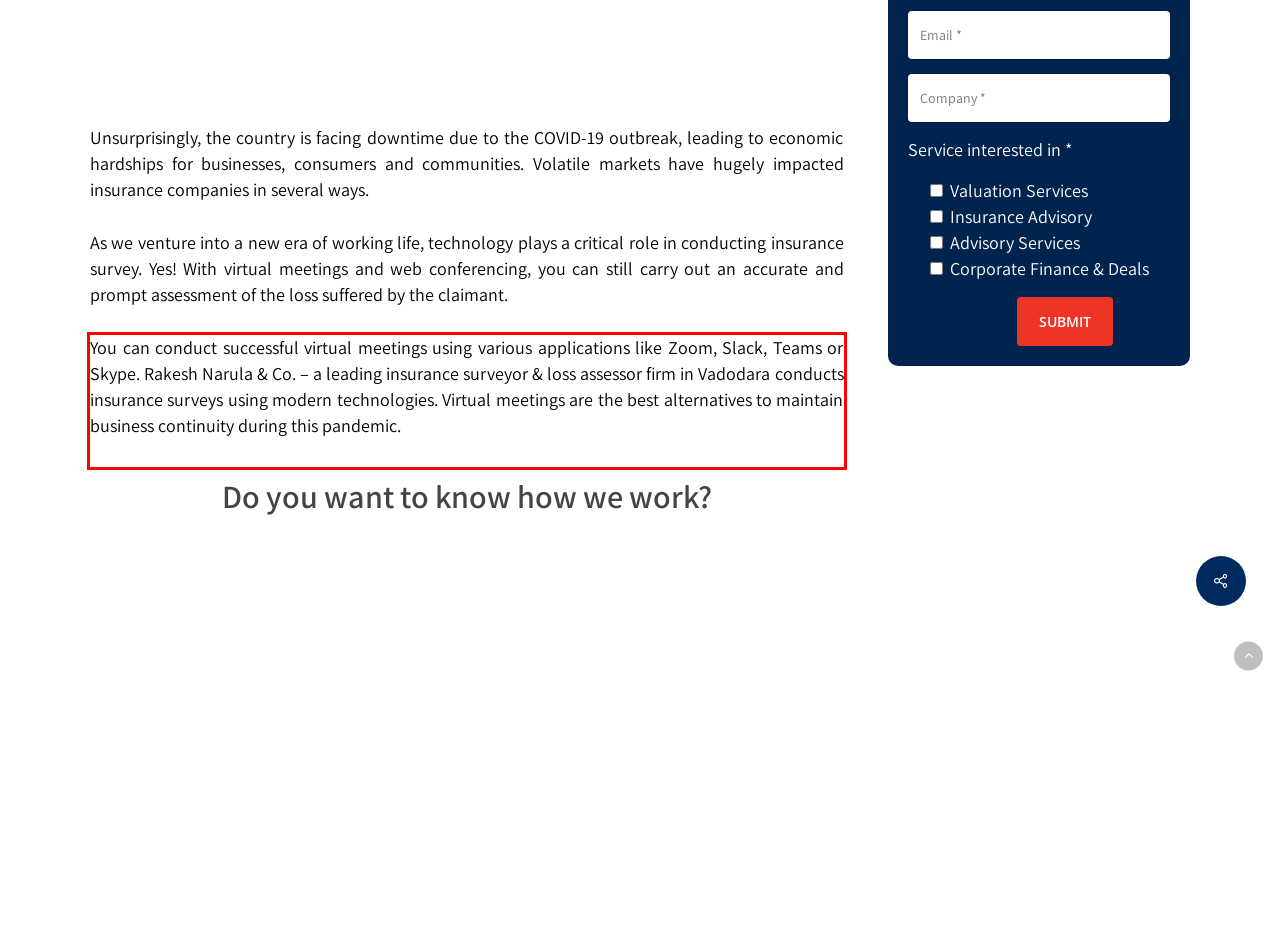Within the screenshot of a webpage, identify the red bounding box and perform OCR to capture the text content it contains.

You can conduct successful virtual meetings using various applications like Zoom, Slack, Teams or Skype. Rakesh Narula & Co. – a leading insurance surveyor & loss assessor firm in Vadodara conducts insurance surveys using modern technologies. Virtual meetings are the best alternatives to maintain business continuity during this pandemic.